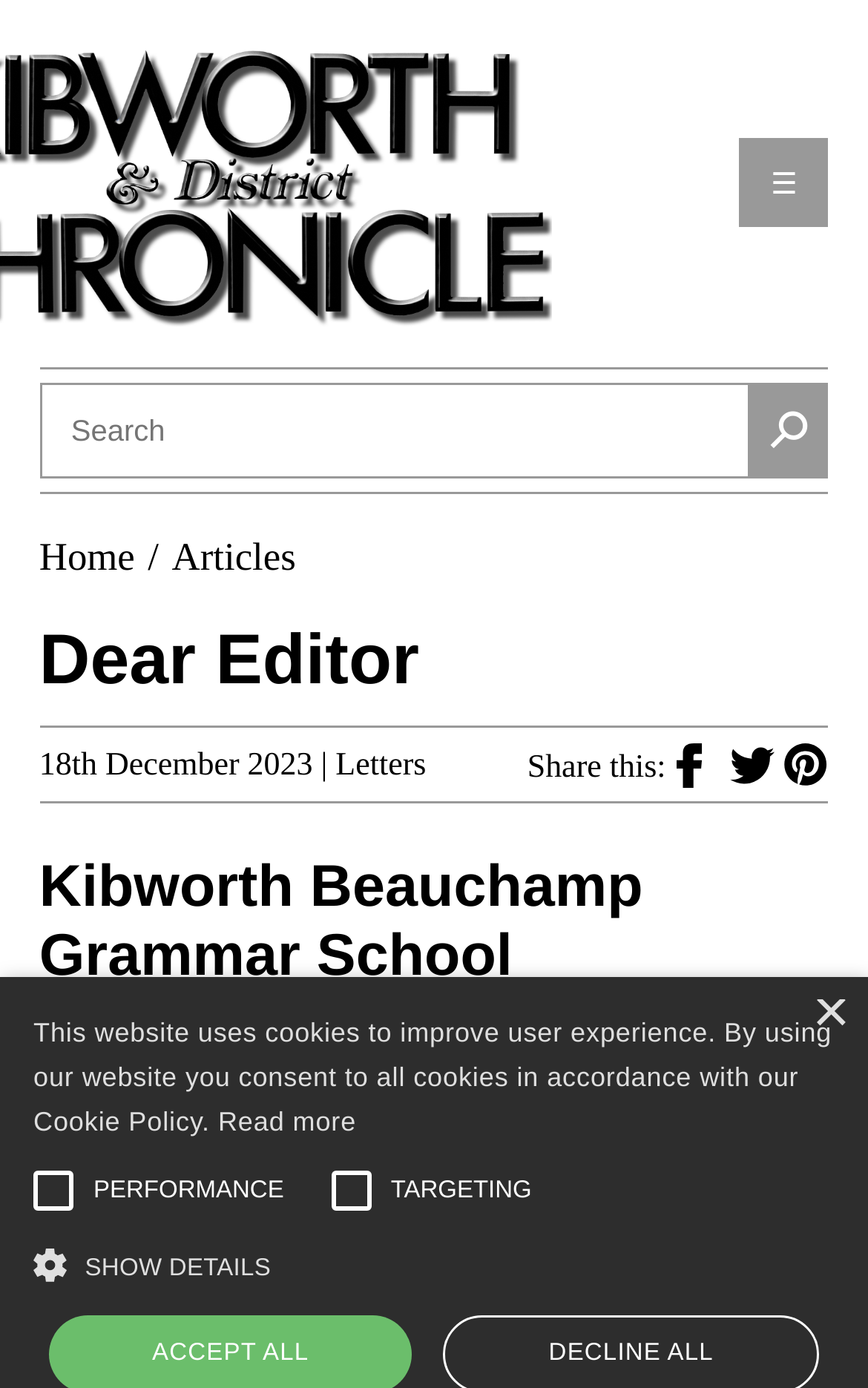Generate a comprehensive description of the contents of the webpage.

The webpage appears to be an article or blog post about Kibworth Beauchamp Grammar School Memories. At the top, there is a navigation menu with a button to open or close it, and several links to different sections of the website, including Home, Articles, Publication Dates, Advertise With Us, Contact, and About.

Below the navigation menu, there is a search bar with a submit button. To the right of the search bar, there is a link to the Home page. 

The main content of the webpage starts with a heading "Dear Editor" followed by a date "18th December 2023" and a link to "Letters". Below this, there is a section with the title "Kibworth Beauchamp Grammar School" and a paragraph of text describing memories of the school from Barbara Johnson and David Holder, which are further examples of the school's rich history spanning almost seven centuries.

To the right of the main content, there are social media links to share the article on Facebook, Twitter, and Pinterest. 

At the bottom of the webpage, there is a notice about the website's use of cookies, with a link to read more about the Cookie Policy. Below this, there are two checkboxes for PERFORMANCE and TARGETING, each with an accompanying image. Finally, there is a button to "SHOW DETAILS" with an image next to it.